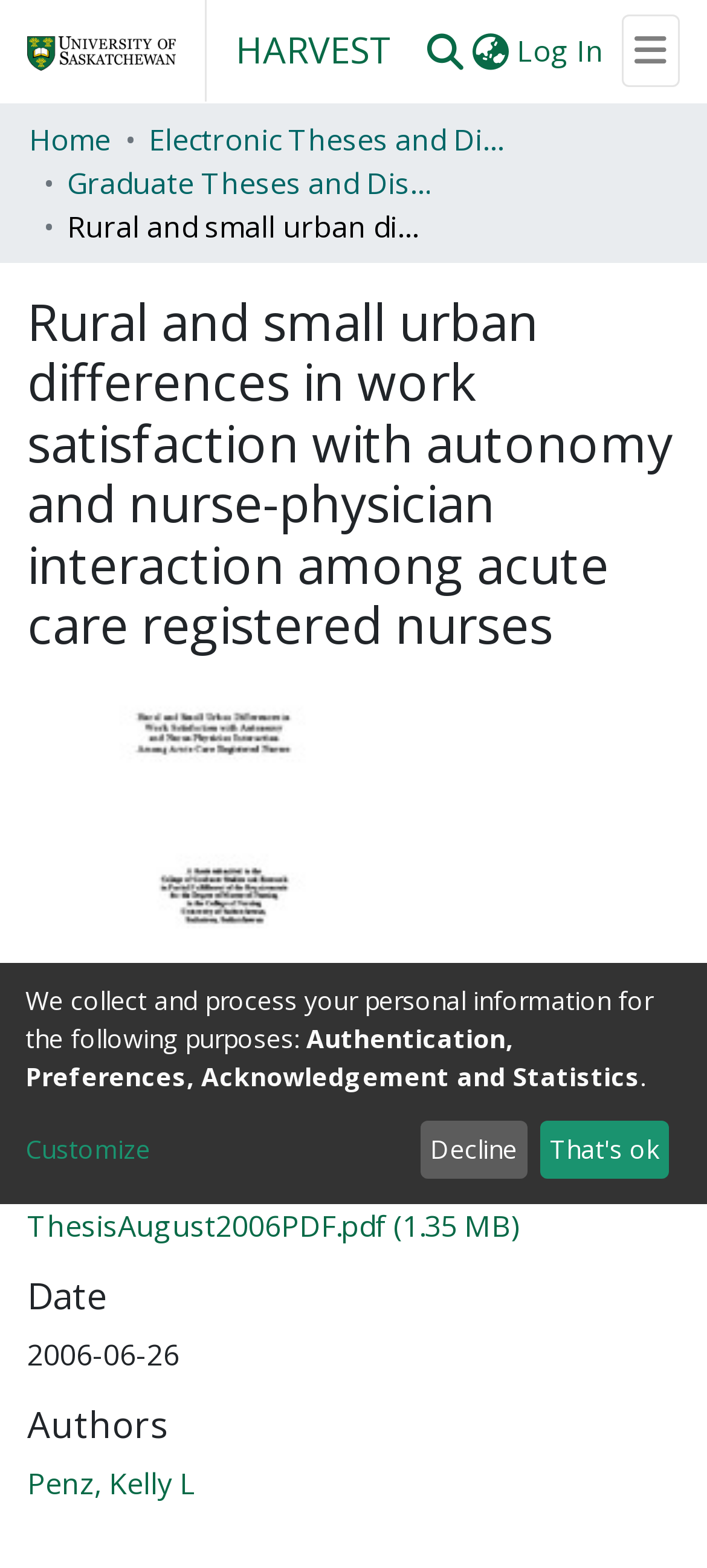Determine the bounding box coordinates of the element that should be clicked to execute the following command: "Click the 'NEXT' button".

None